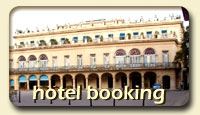Compose an extensive description of the image.

The image features a picturesque building, likely a hotel, associated with hotel booking services in Havana. The architecture reflects a classic style, showcasing elegant arches and rounded balconies that exemplify the historical charm of the city. The text "hotel booking" is prominently displayed in a yellow font, indicating its significance as part of a travel or accommodation service. This visual invites potential visitors to explore hotel options in Havana, emphasizing the city’s rich architectural heritage and vibrant tourism opportunities.